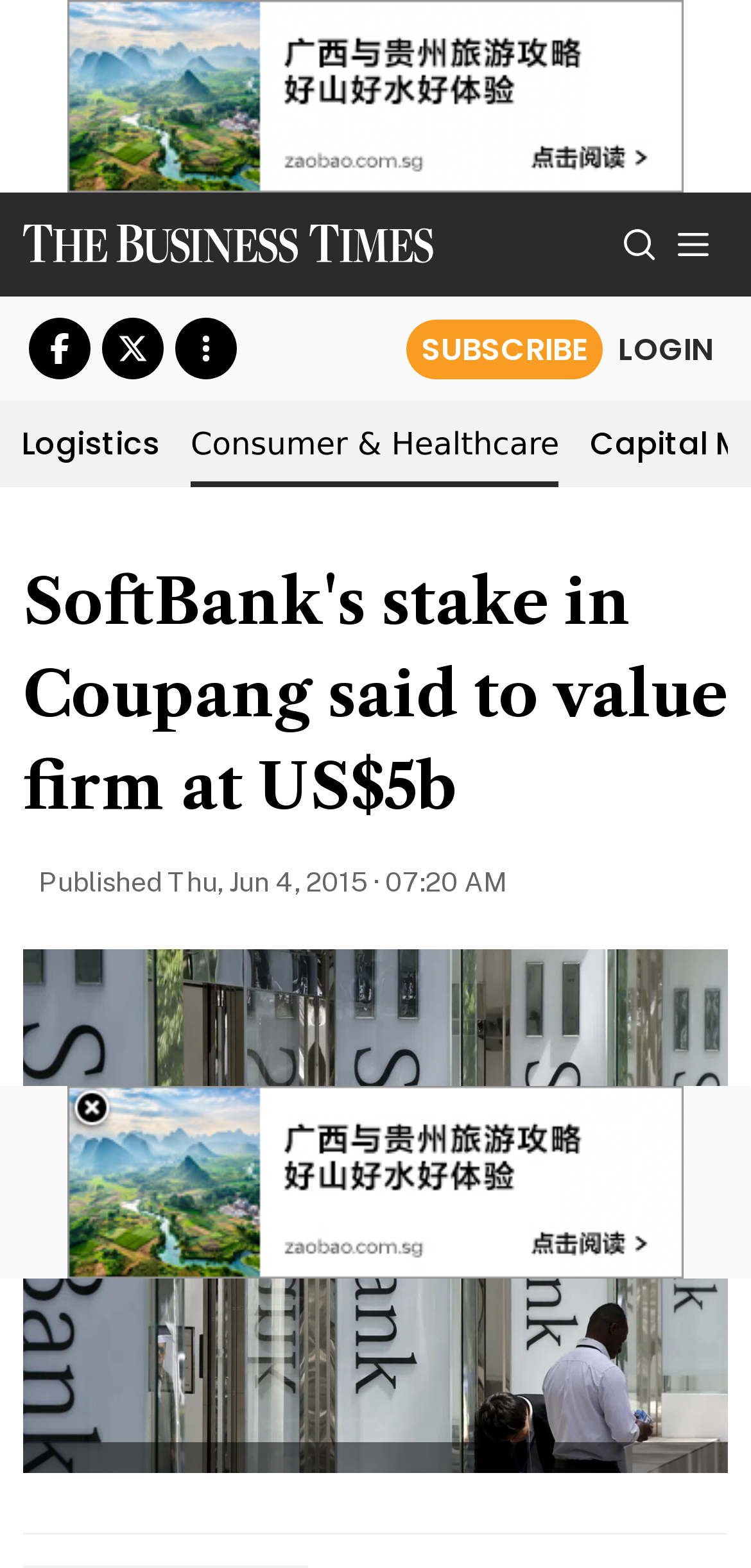What is the value of Coupang according to SoftBank's investment?
Provide a detailed answer to the question using information from the image.

The article states that 'SoftBank Corp's investment in Coupang values the South Korean online retailer at about 5.5 trillion won (US$5 billion)', which implies that the value of Coupang is approximately US$5 billion.